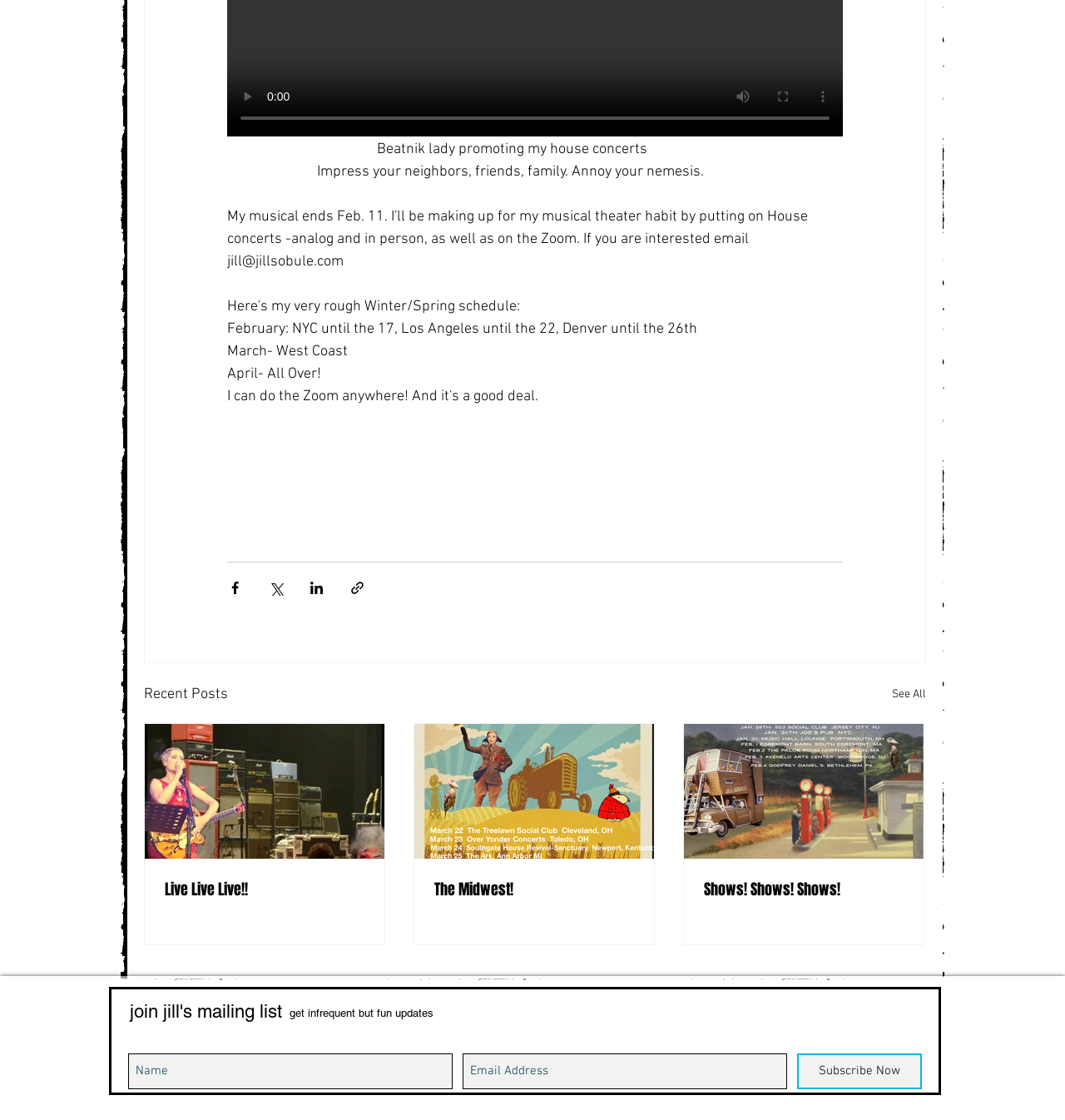Determine the bounding box coordinates (top-left x, top-left y, bottom-right x, bottom-right y) of the UI element described in the following text: The Midwest!

[0.389, 0.646, 0.614, 0.843]